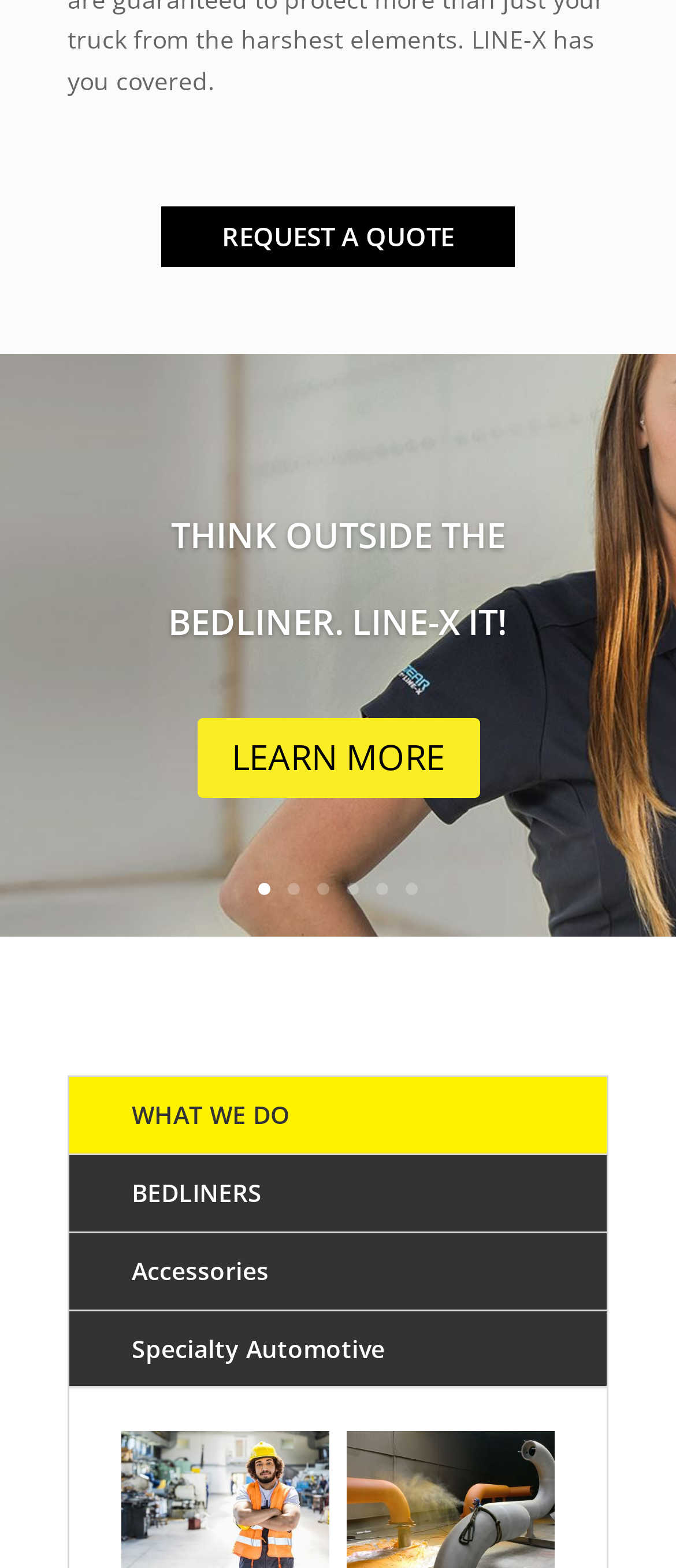Give a succinct answer to this question in a single word or phrase: 
How many links are there in the bottom navigation bar?

7